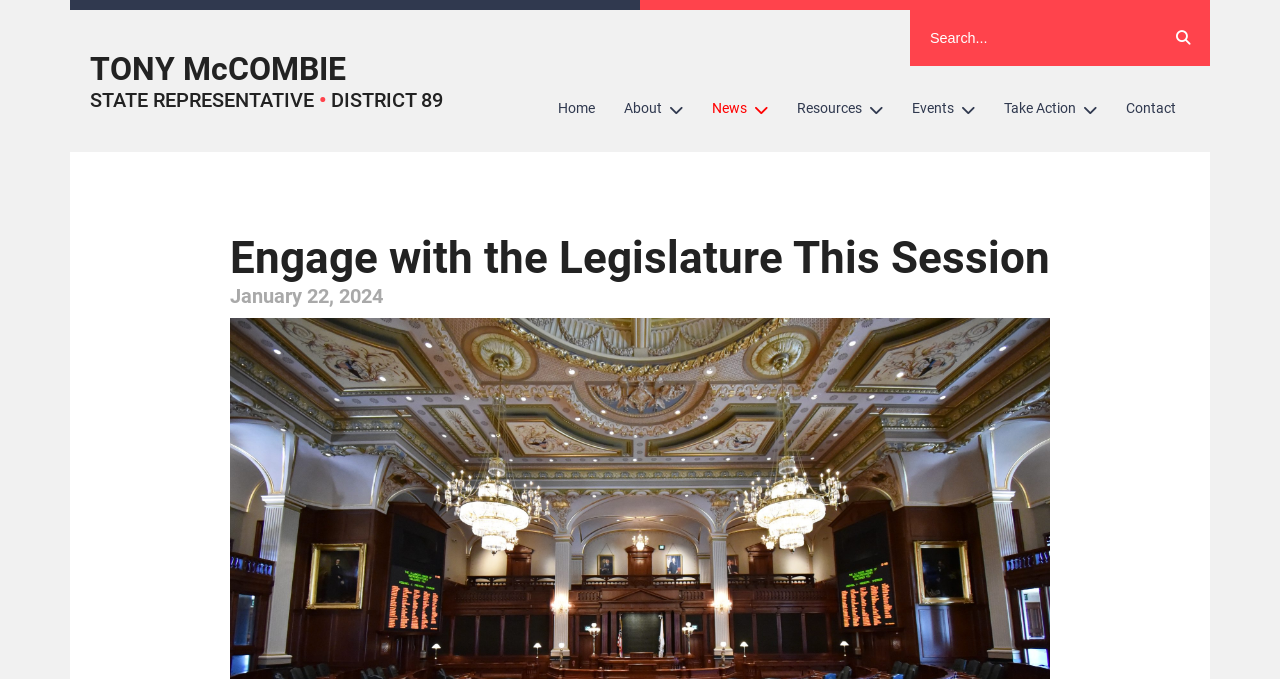Determine the bounding box coordinates of the element's region needed to click to follow the instruction: "view news". Provide these coordinates as four float numbers between 0 and 1, formatted as [left, top, right, bottom].

[0.545, 0.127, 0.611, 0.195]